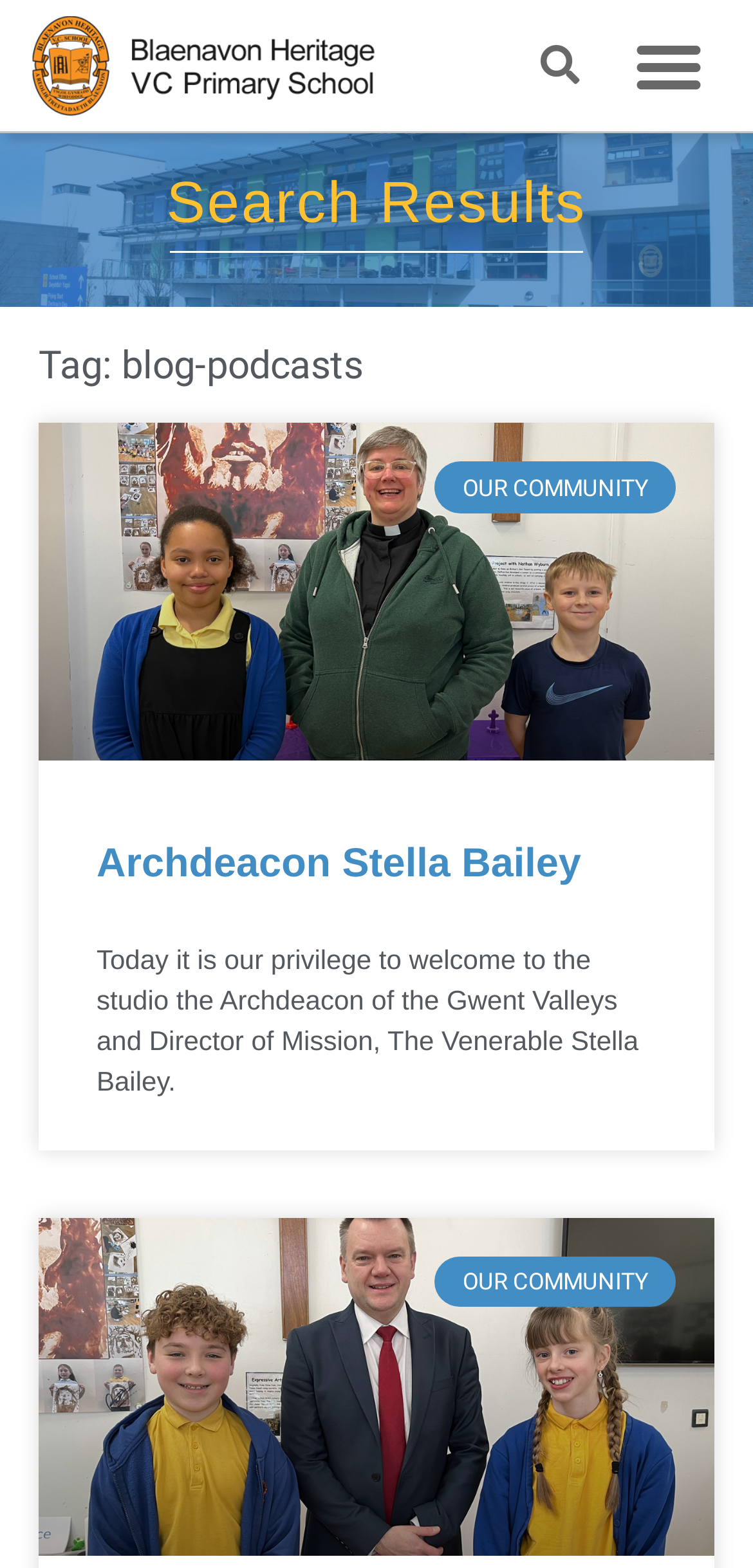Use a single word or phrase to answer this question: 
How many articles are on this page?

1